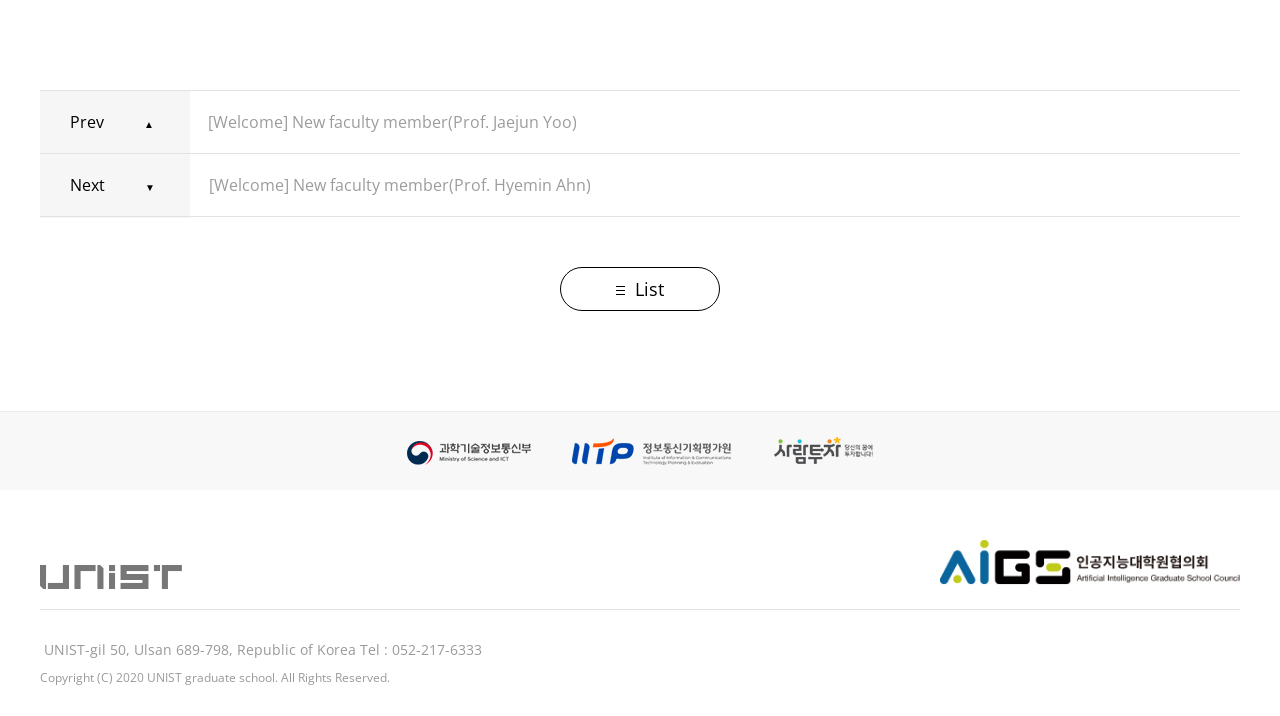What is the text of the first link on the webpage?
Please answer using one word or phrase, based on the screenshot.

Prev